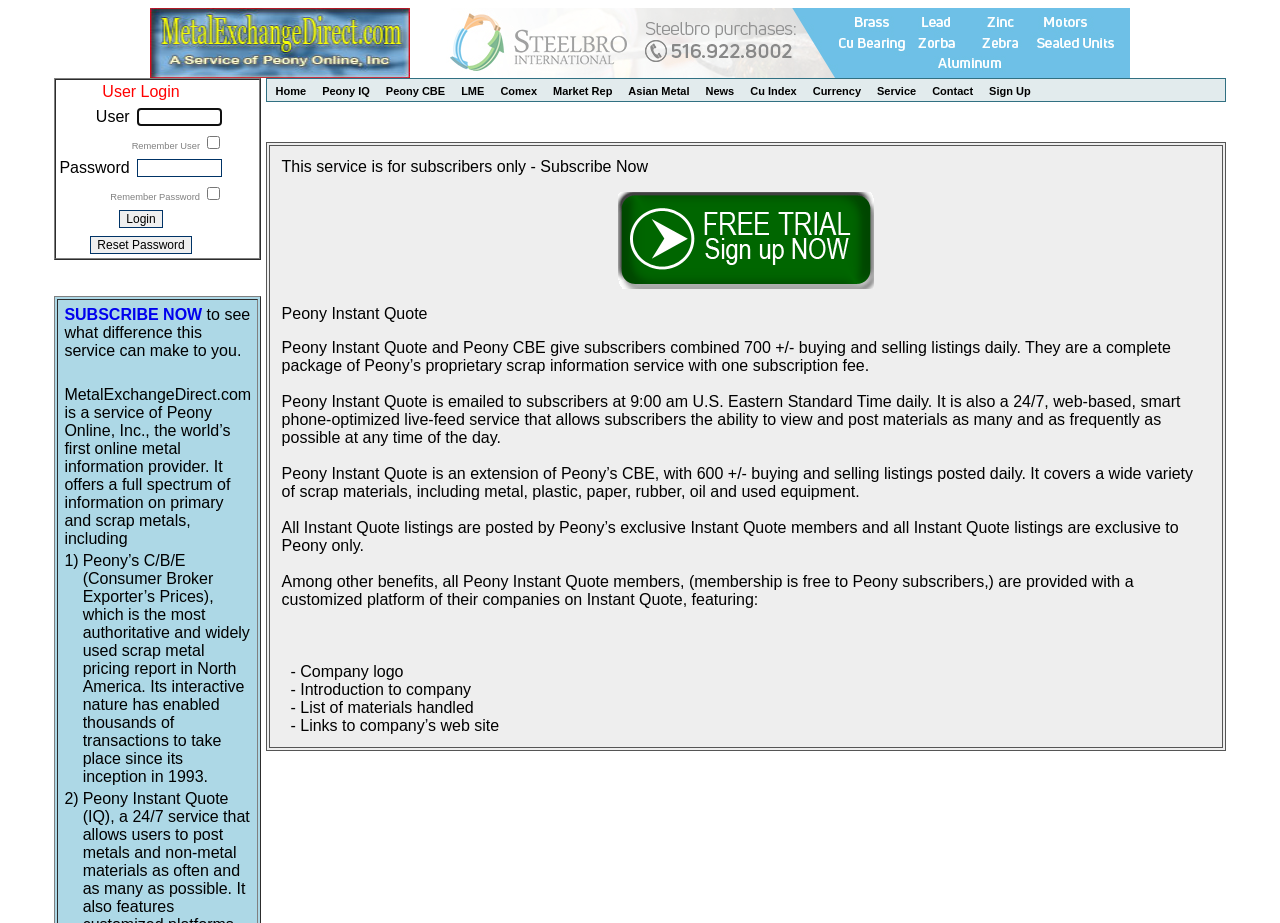Articulate a detailed summary of the webpage's content and design.

The webpage is divided into several sections. At the top, there is a logo and a navigation menu with links to various pages, including "Home", "Peony IQ", "Peony CBE", "LME", "Comex", "Market Rep", "Asian Metal News", "Cu Index", "Currency", "Service", "Contact", and "Sign Up". 

Below the navigation menu, there is a login section where users can enter their username and password to access the service. There are also options to remember the username and password, as well as a "Reset Password" button.

To the right of the login section, there is a promotional message encouraging users to subscribe to the service, with a link to "SUBSCRIBE NOW". 

Below the login and promotional sections, there is a block of text that describes the service offered by MetalExchangeDirect.com, including the types of information provided and the benefits of subscribing.

Further down the page, there is a section that explains the features of Peony Instant Quote, a service that provides subscribers with access to buying and selling listings for various scrap materials. This section includes an image and several paragraphs of text that describe the service in more detail.

Throughout the page, there are several links and buttons that allow users to navigate to different sections of the website or to perform specific actions, such as subscribing to the service or resetting their password.